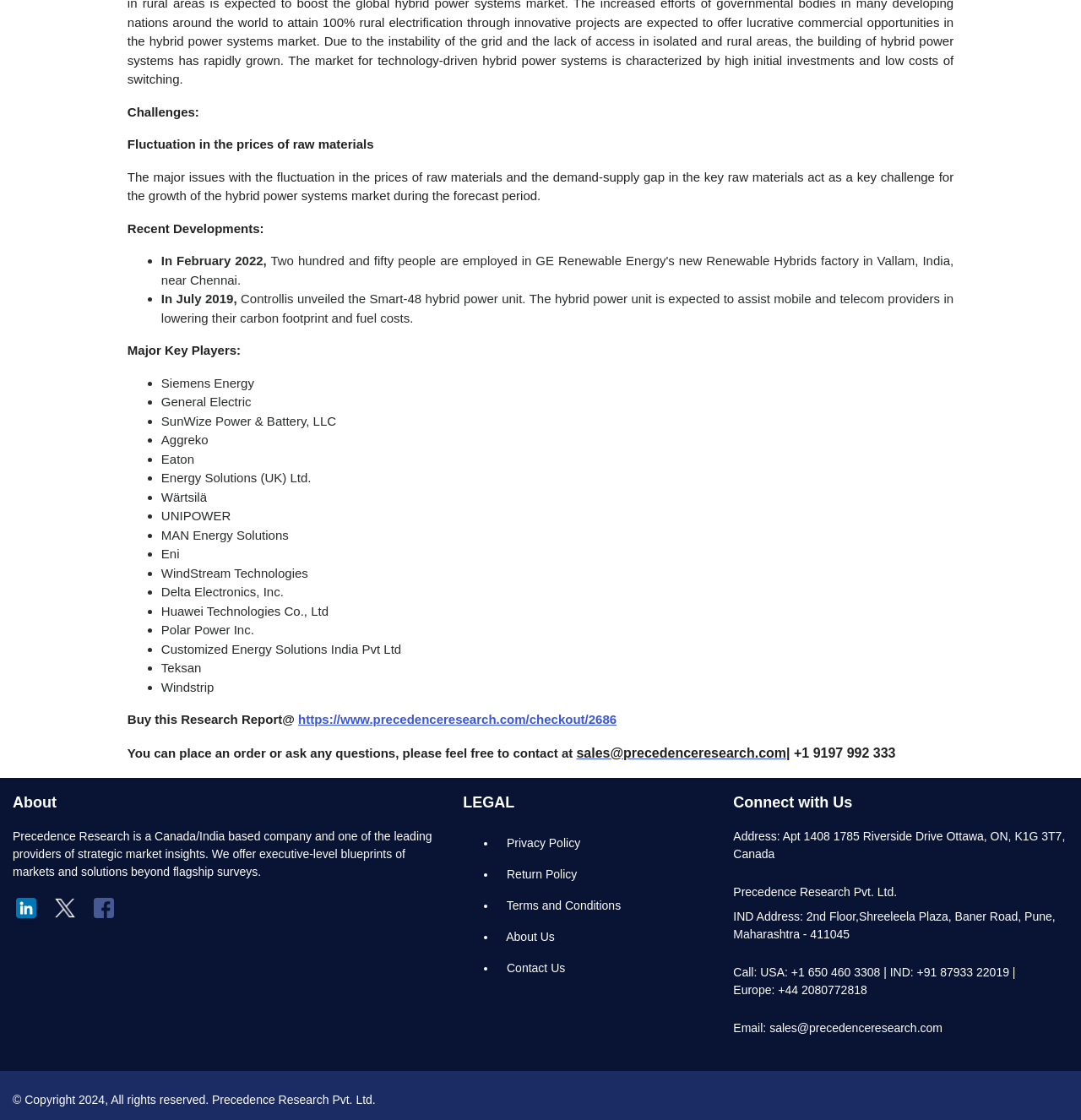Could you provide the bounding box coordinates for the portion of the screen to click to complete this instruction: "Click the 'Buy this Research Report' button"?

[0.276, 0.636, 0.57, 0.649]